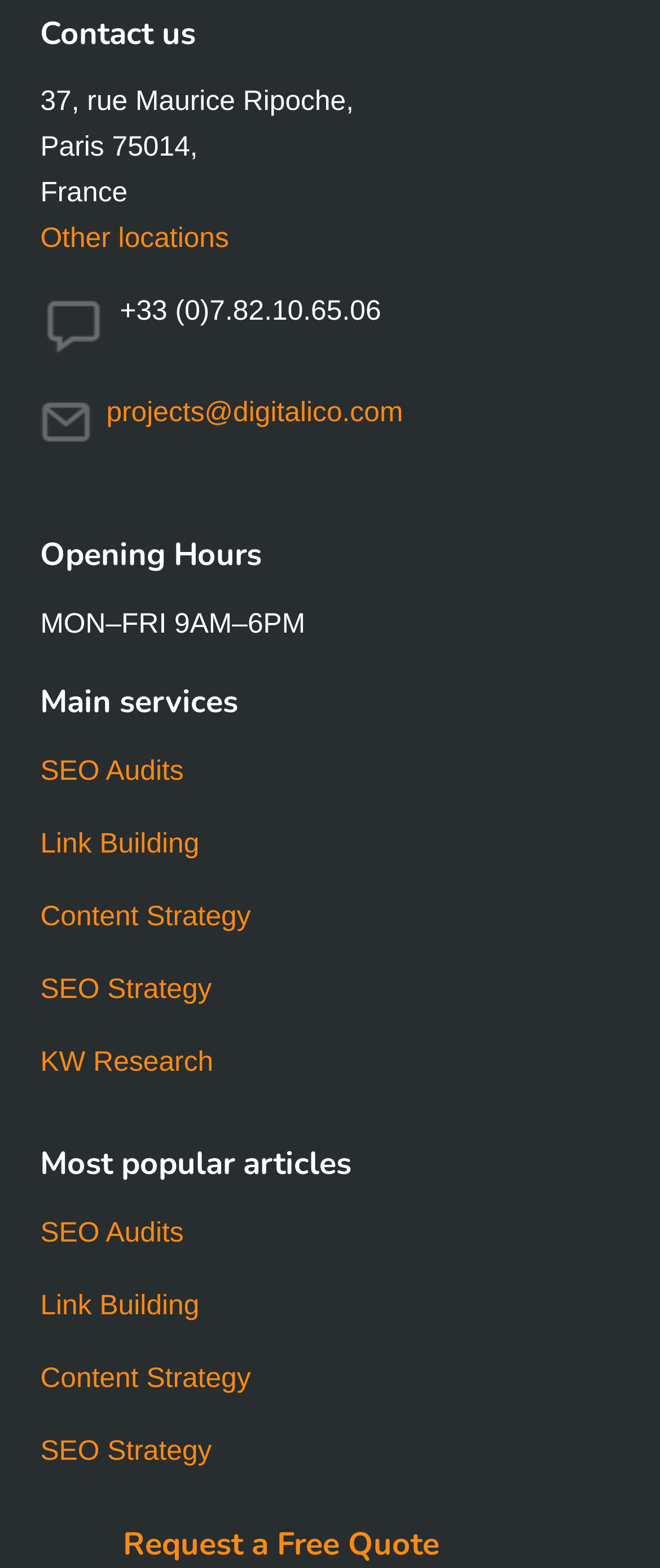Please identify the bounding box coordinates of the area that needs to be clicked to follow this instruction: "Go to the Contact & How to find us page".

None